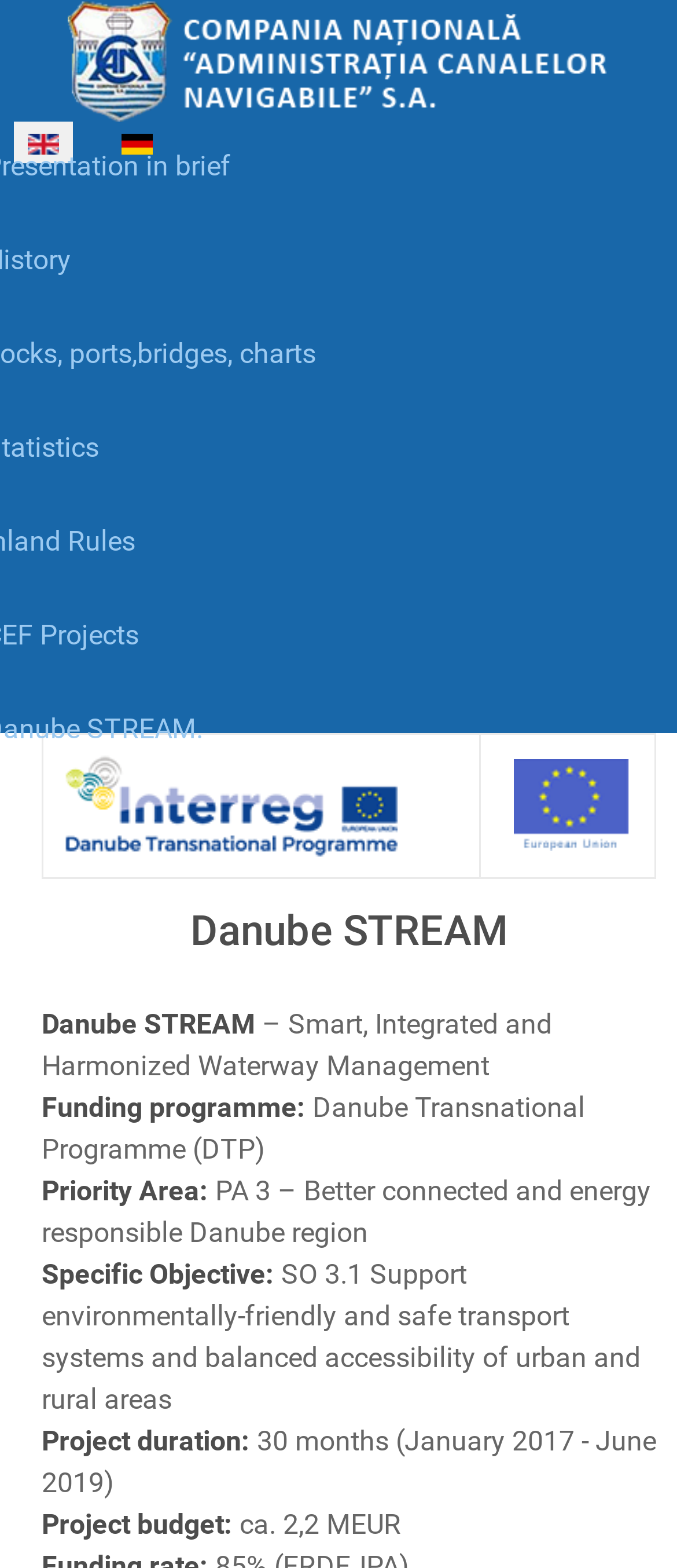What is the name of the funding programme?
Using the image as a reference, deliver a detailed and thorough answer to the question.

I found the answer by looking at the StaticText element with the content 'Funding programme:' and its adjacent element which is another StaticText with the content 'Danube Transnational Programme (DTP)'.